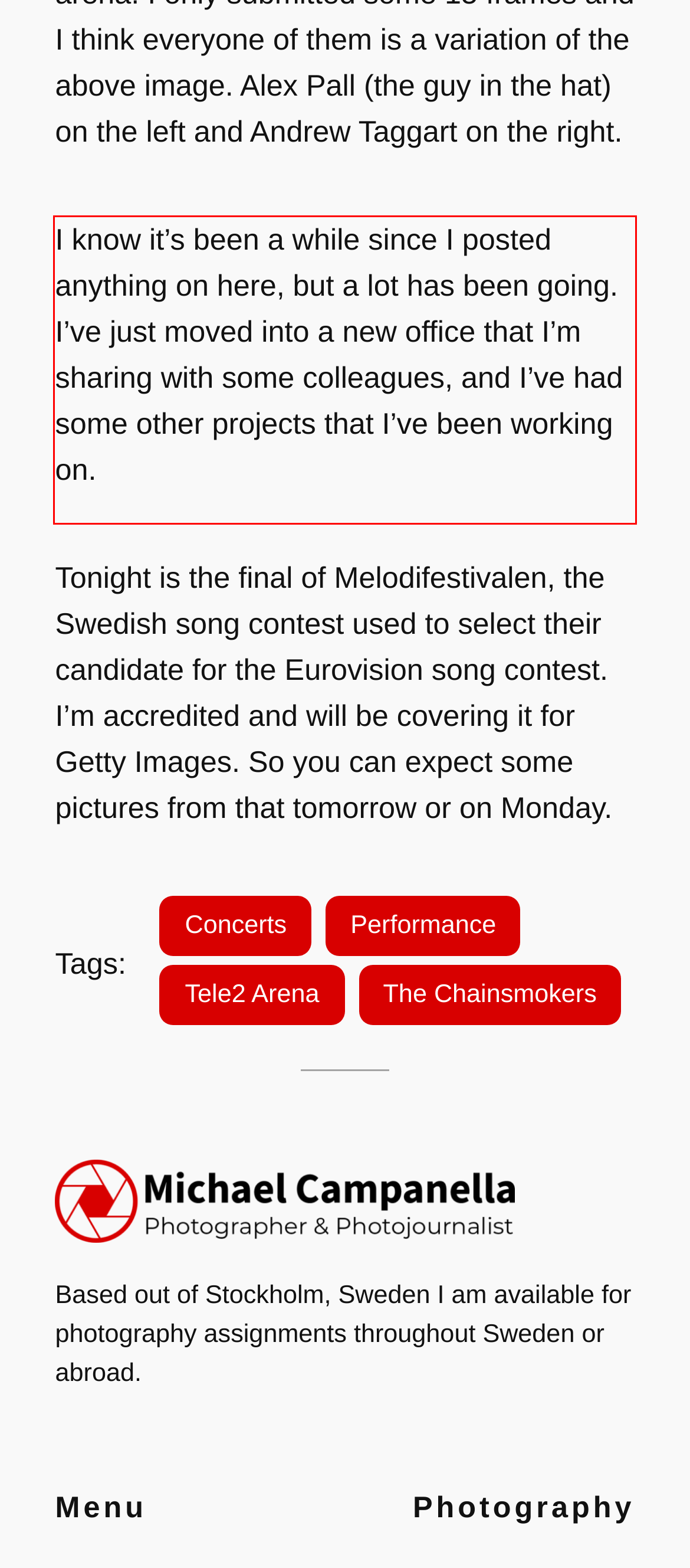Within the screenshot of the webpage, locate the red bounding box and use OCR to identify and provide the text content inside it.

I know it’s been a while since I posted anything on here, but a lot has been going. I’ve just moved into a new office that I’m sharing with some colleagues, and I’ve had some other projects that I’ve been working on.